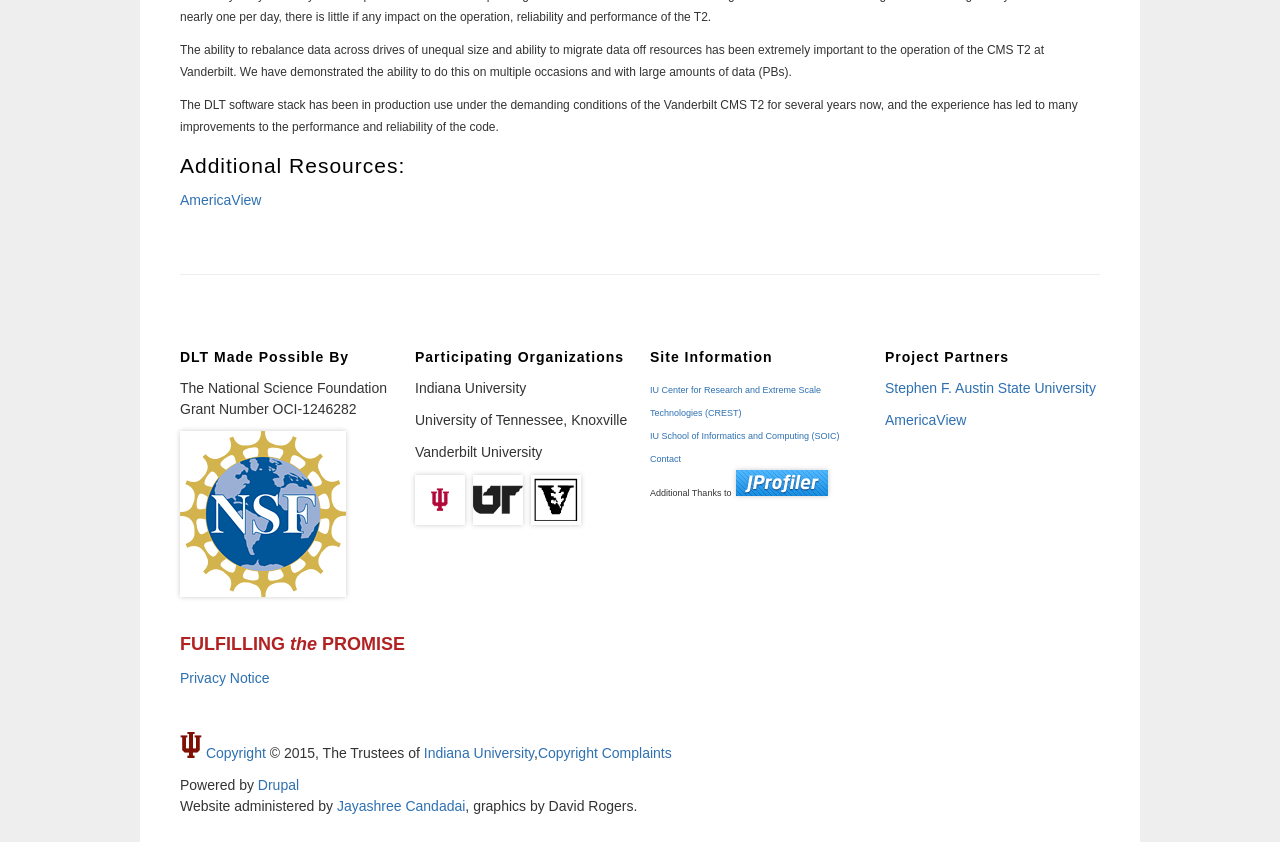Please identify the bounding box coordinates of the area that needs to be clicked to follow this instruction: "Visit National Science Foundation".

[0.141, 0.694, 0.27, 0.713]